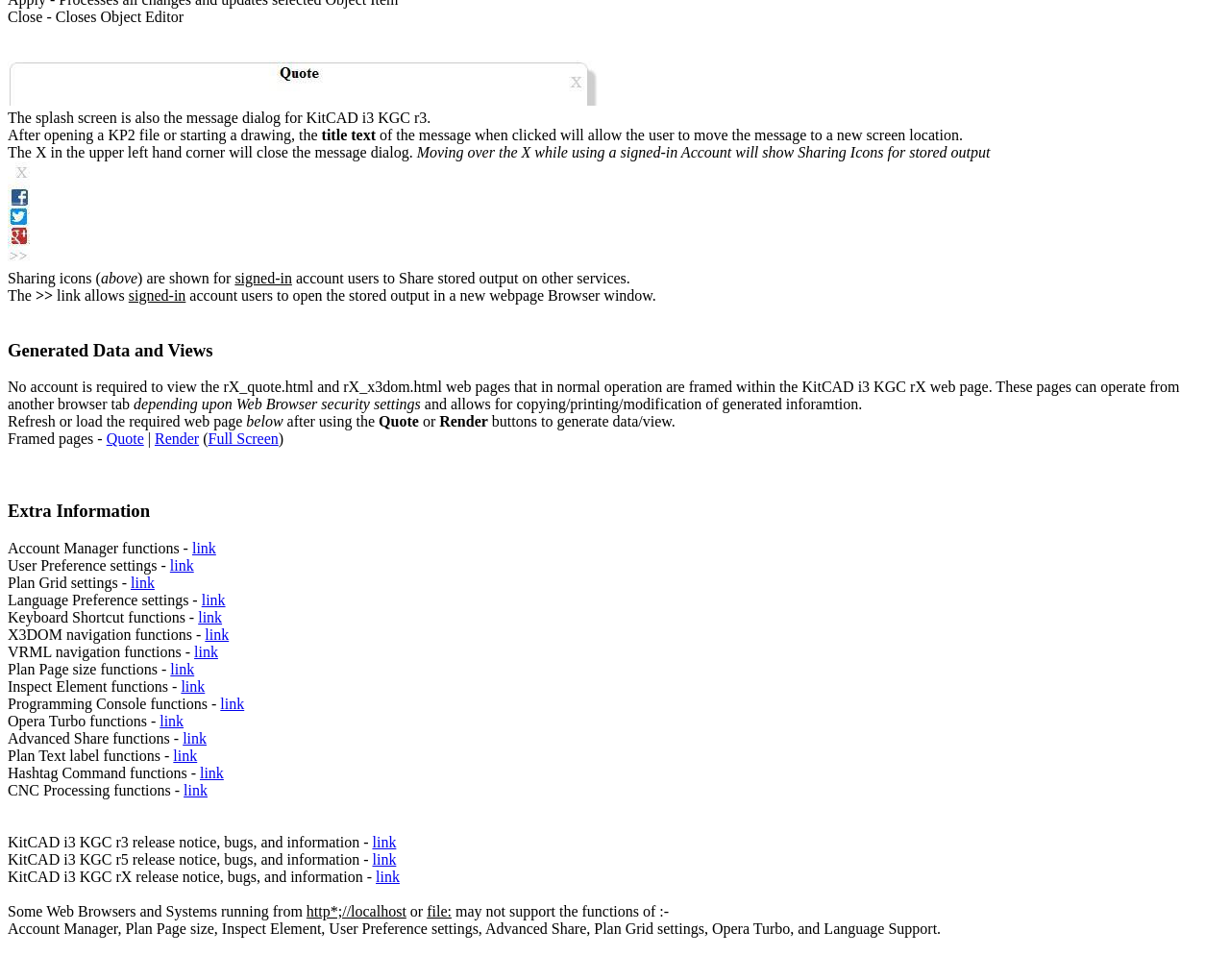Please reply to the following question using a single word or phrase: 
What is the function of the '>>' link?

Open stored output in a new webpage Browser window